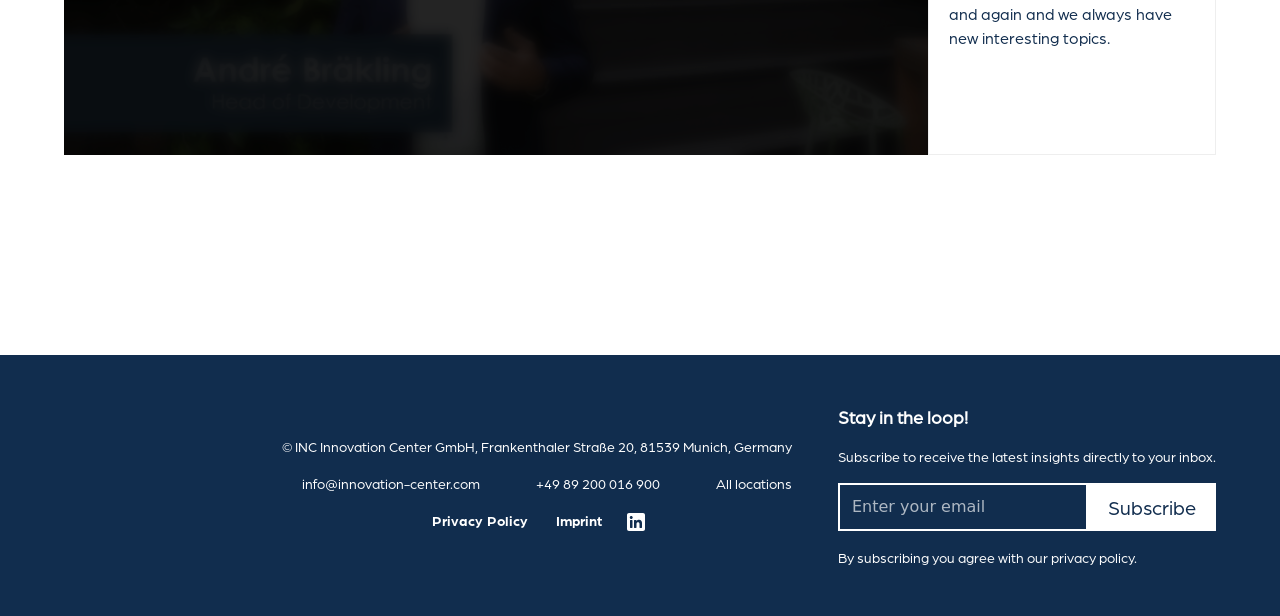What is the purpose of the form?
Using the information from the image, give a concise answer in one word or a short phrase.

Newsletter subscription